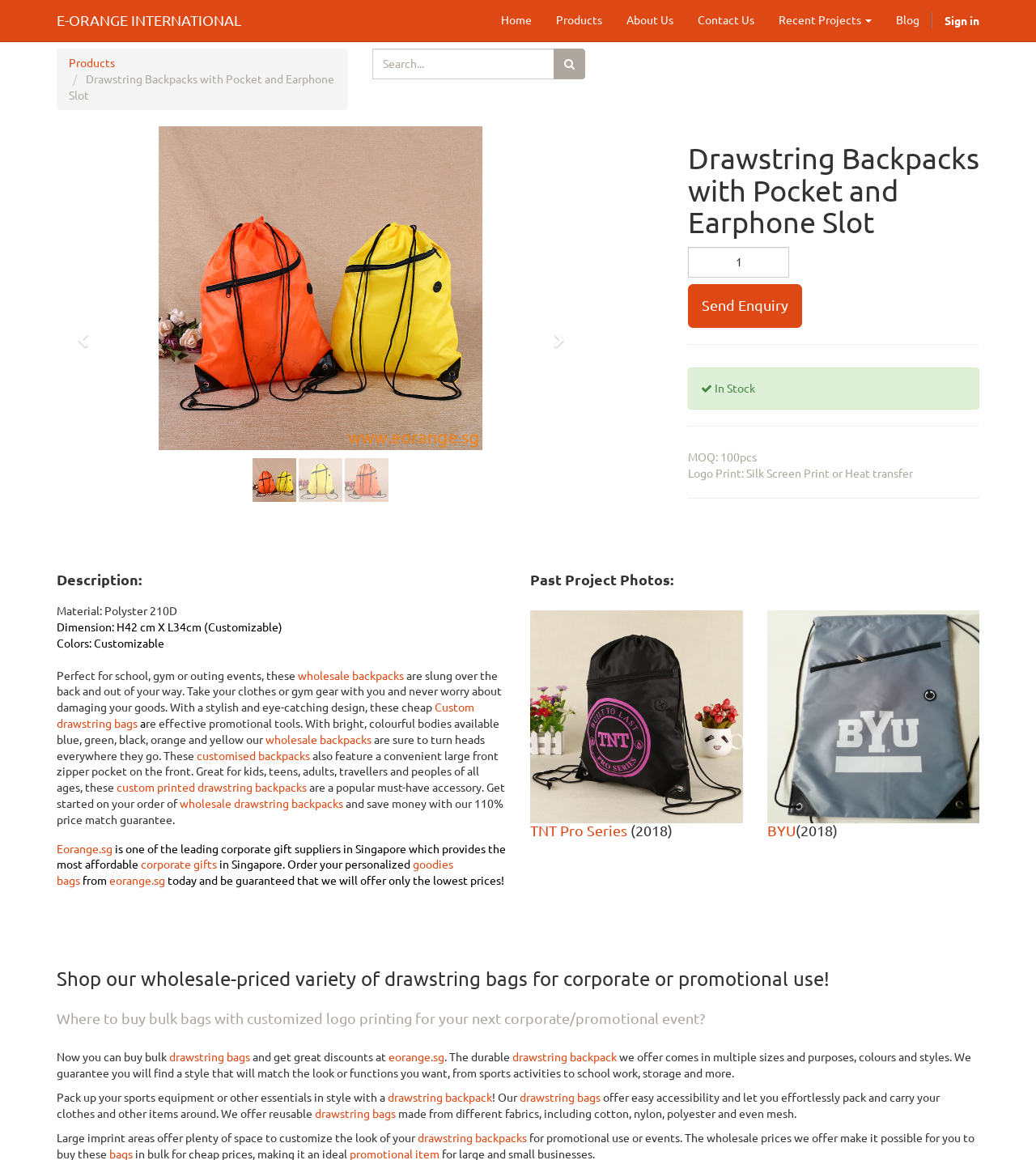Find the bounding box coordinates of the element I should click to carry out the following instruction: "Learn about wholesale drawstring backpacks".

[0.055, 0.519, 0.488, 0.713]